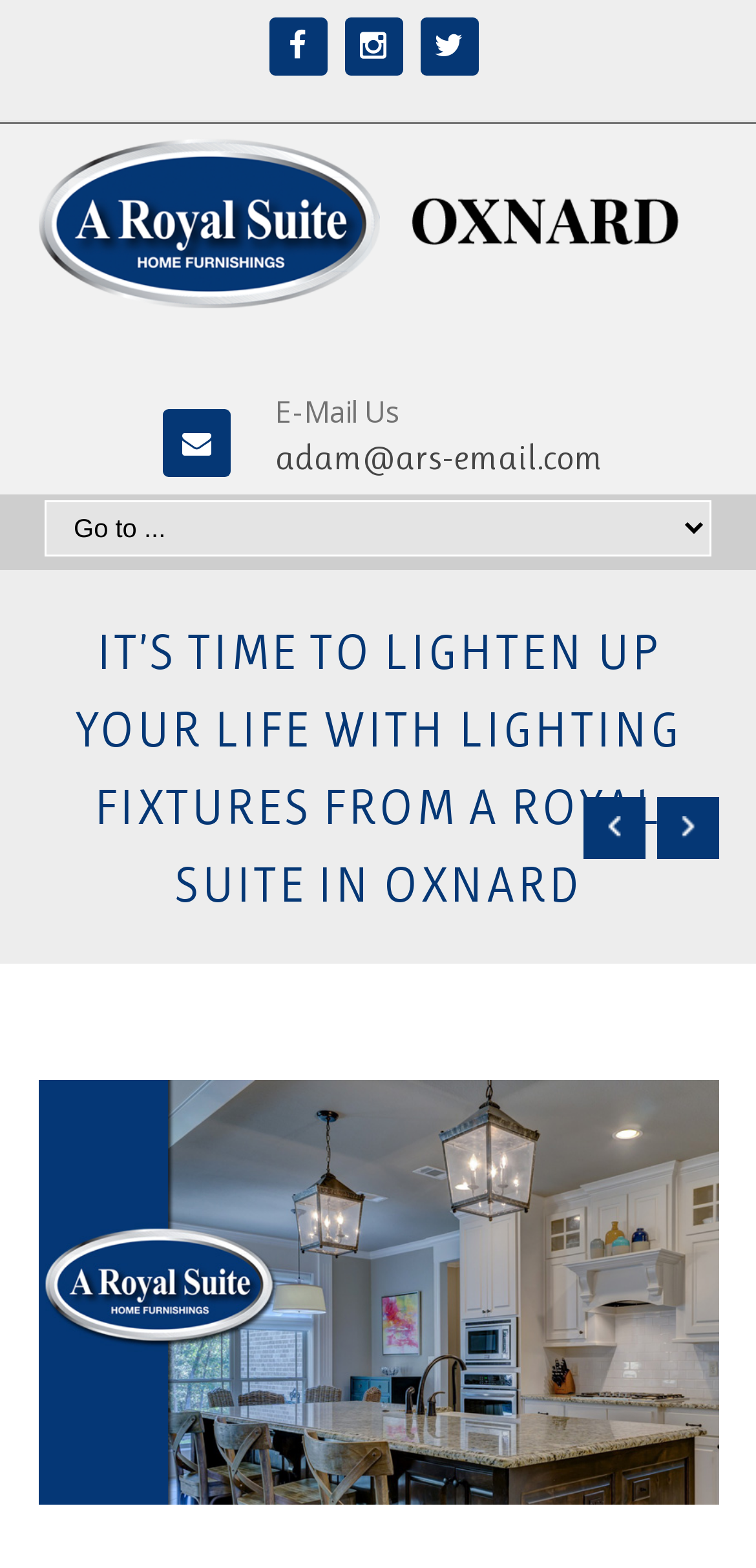Answer the following inquiry with a single word or phrase:
What is the company name?

A Royal Suite